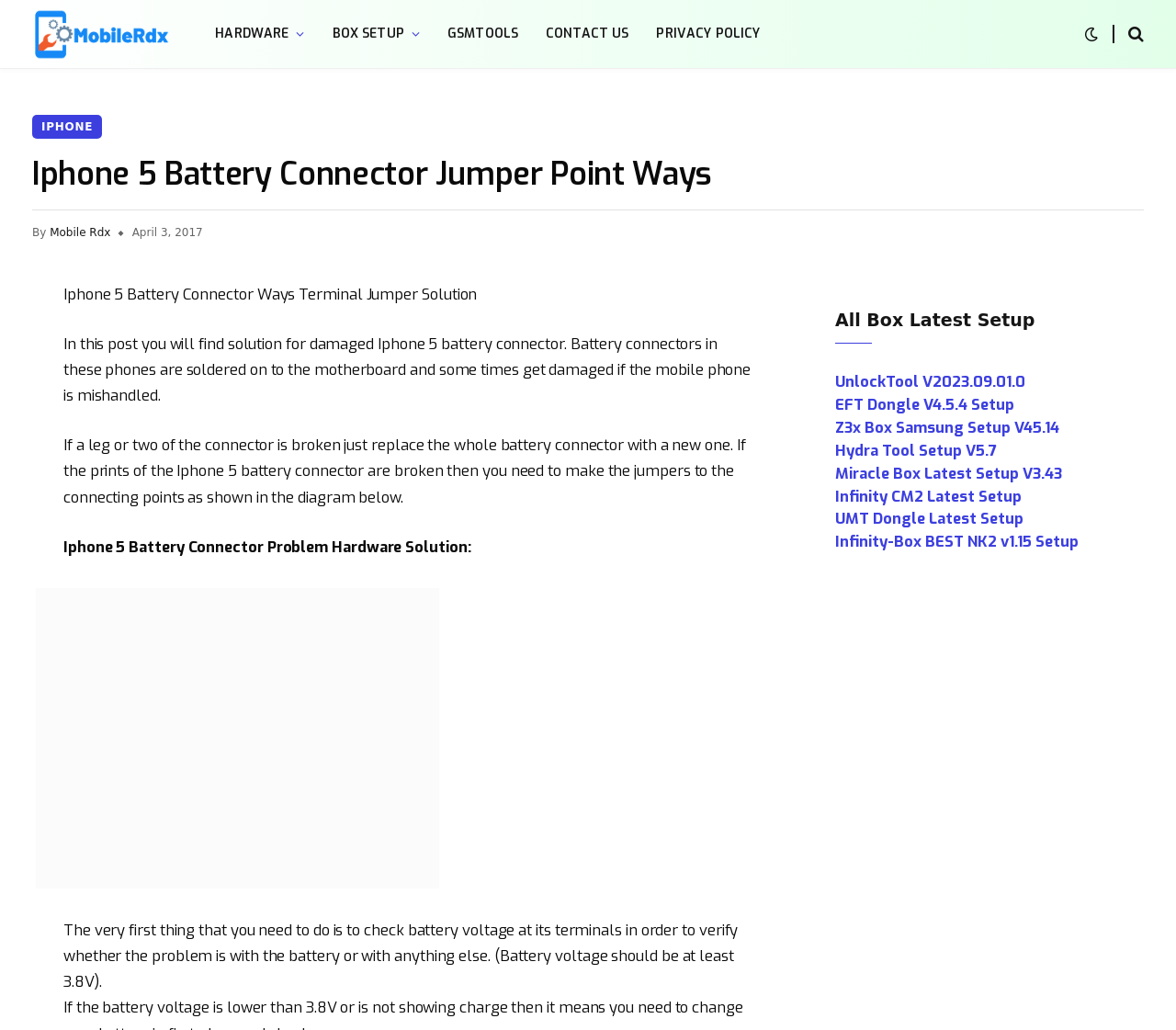Locate the bounding box coordinates of the area where you should click to accomplish the instruction: "Check PRIVACY POLICY".

[0.546, 0.0, 0.658, 0.066]